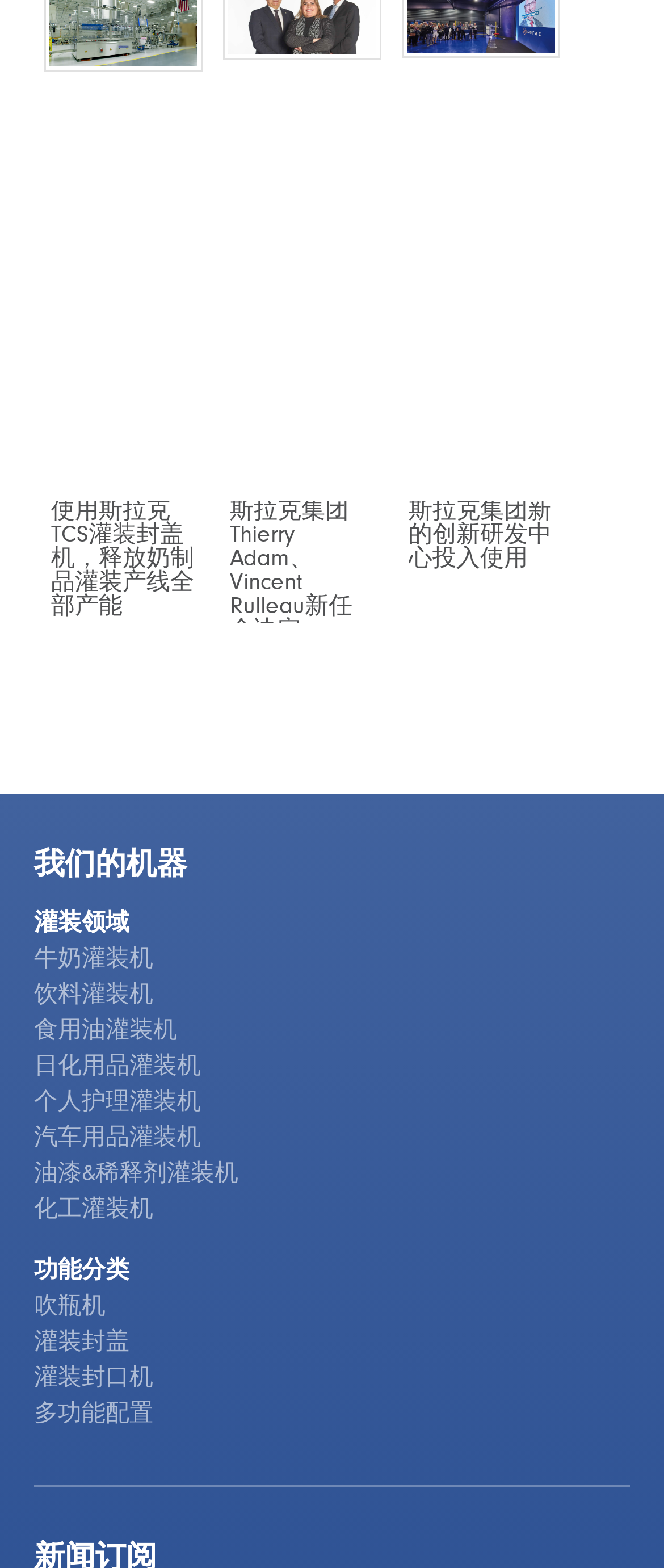What is the function of the machine described in the link at [0.051, 0.826, 0.159, 0.842]?
Using the image, respond with a single word or phrase.

吹瓶机